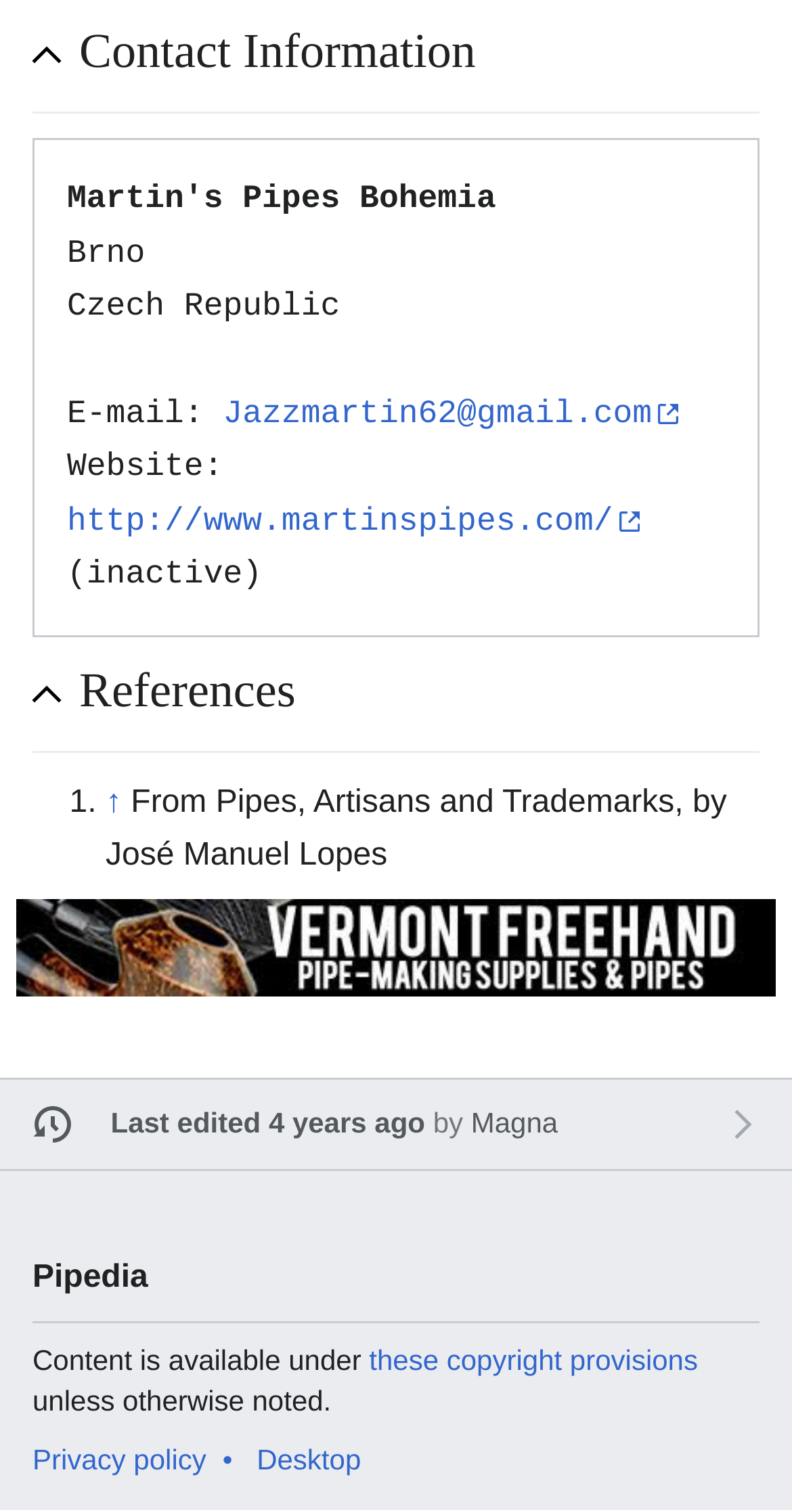Please answer the following question using a single word or phrase: What is the name of the wiki?

Pipedia